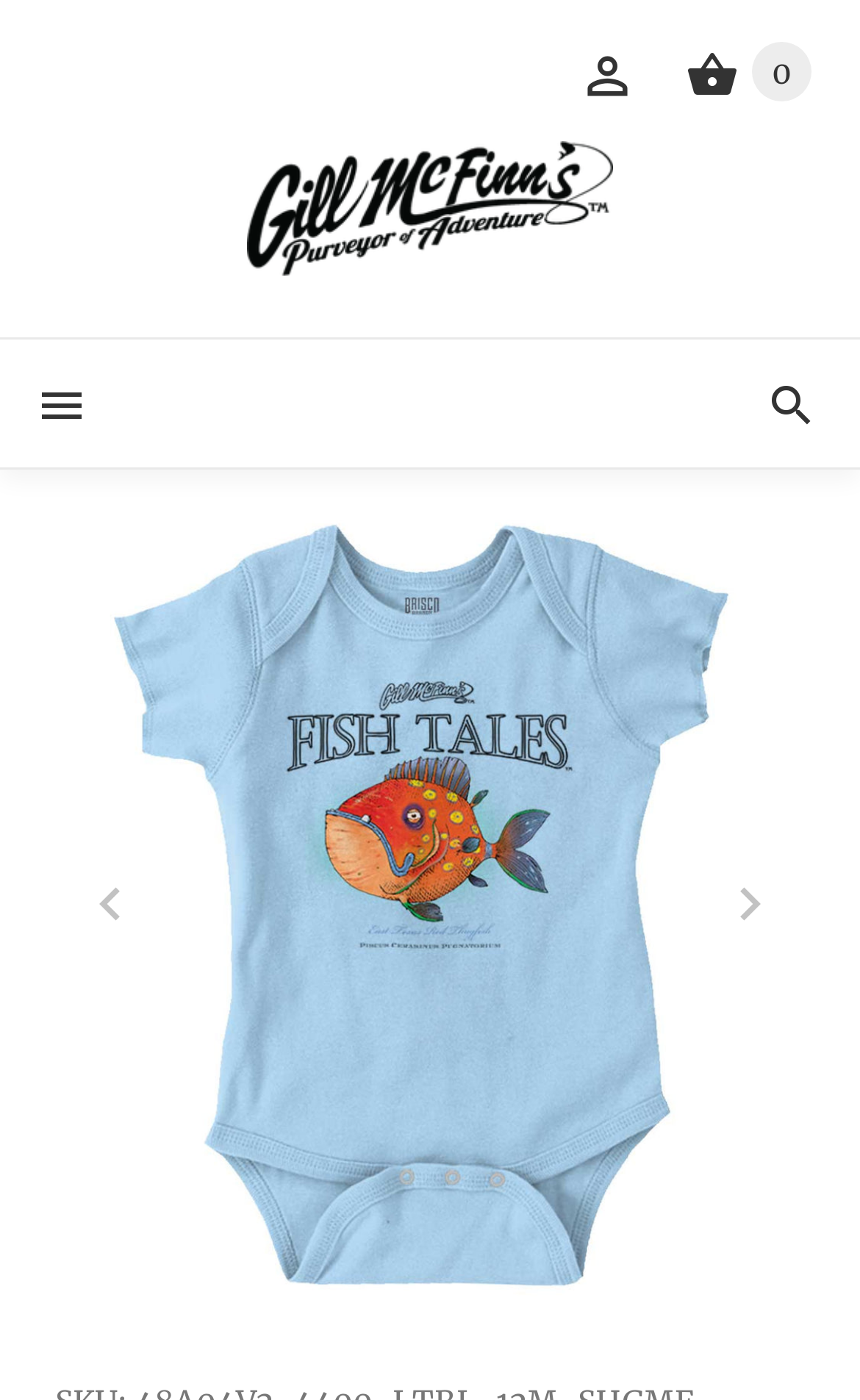What is the position of the 'Next' button?
Look at the image and respond with a single word or a short phrase.

Right